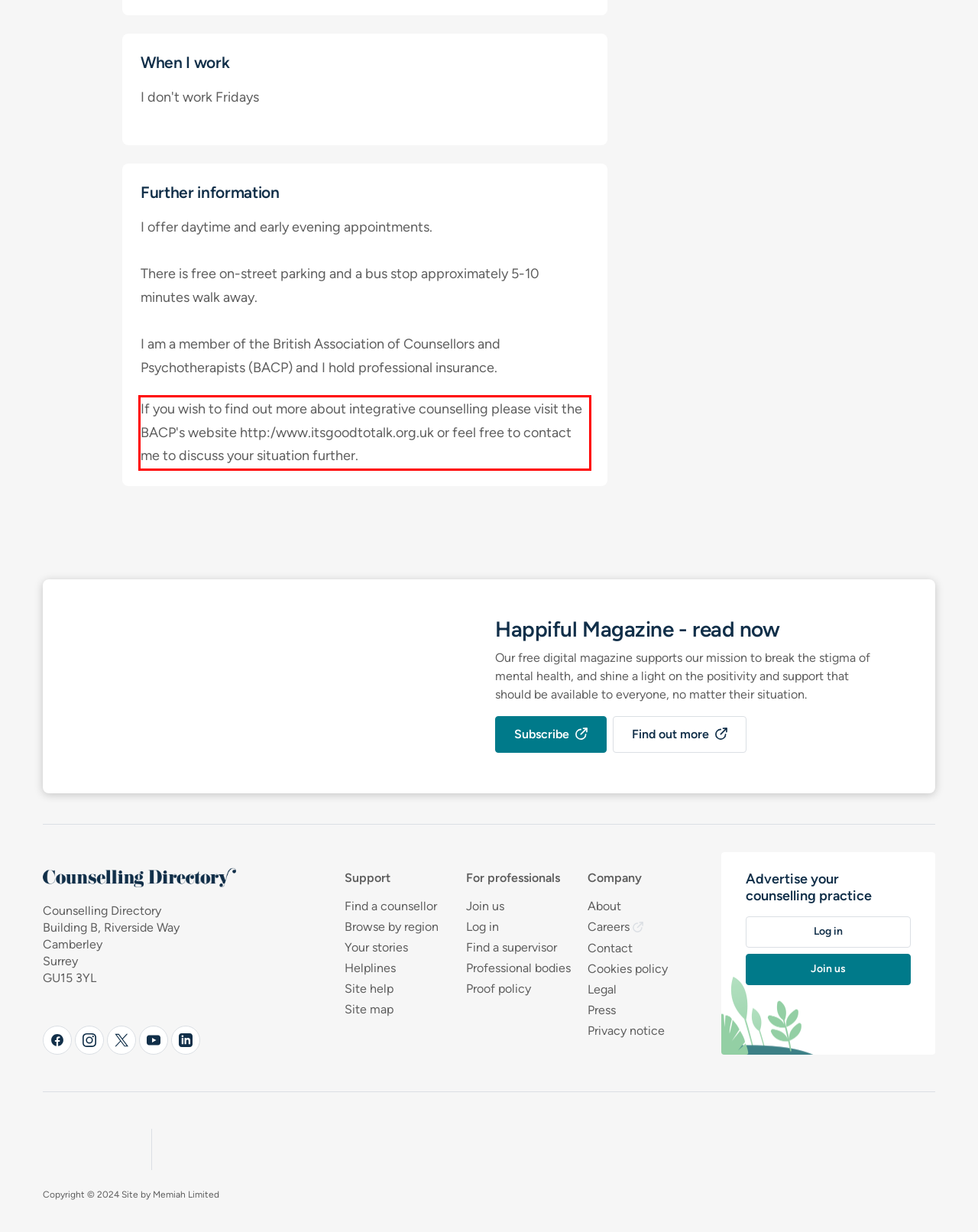View the screenshot of the webpage and identify the UI element surrounded by a red bounding box. Extract the text contained within this red bounding box.

If you wish to find out more about integrative counselling please visit the BACP's website http:/www.itsgoodtotalk.org.uk or feel free to contact me to discuss your situation further.